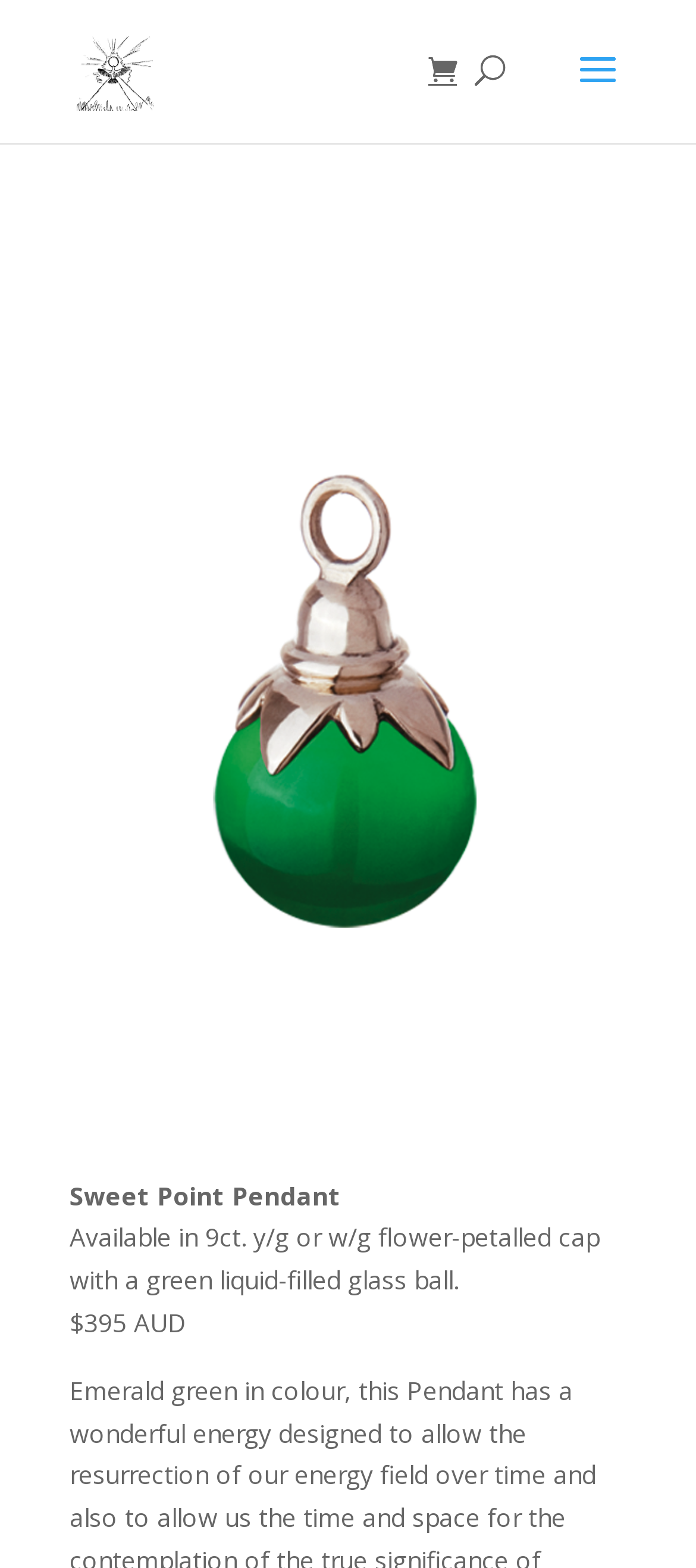Provide a one-word or short-phrase response to the question:
What is inside the glass ball?

Green liquid